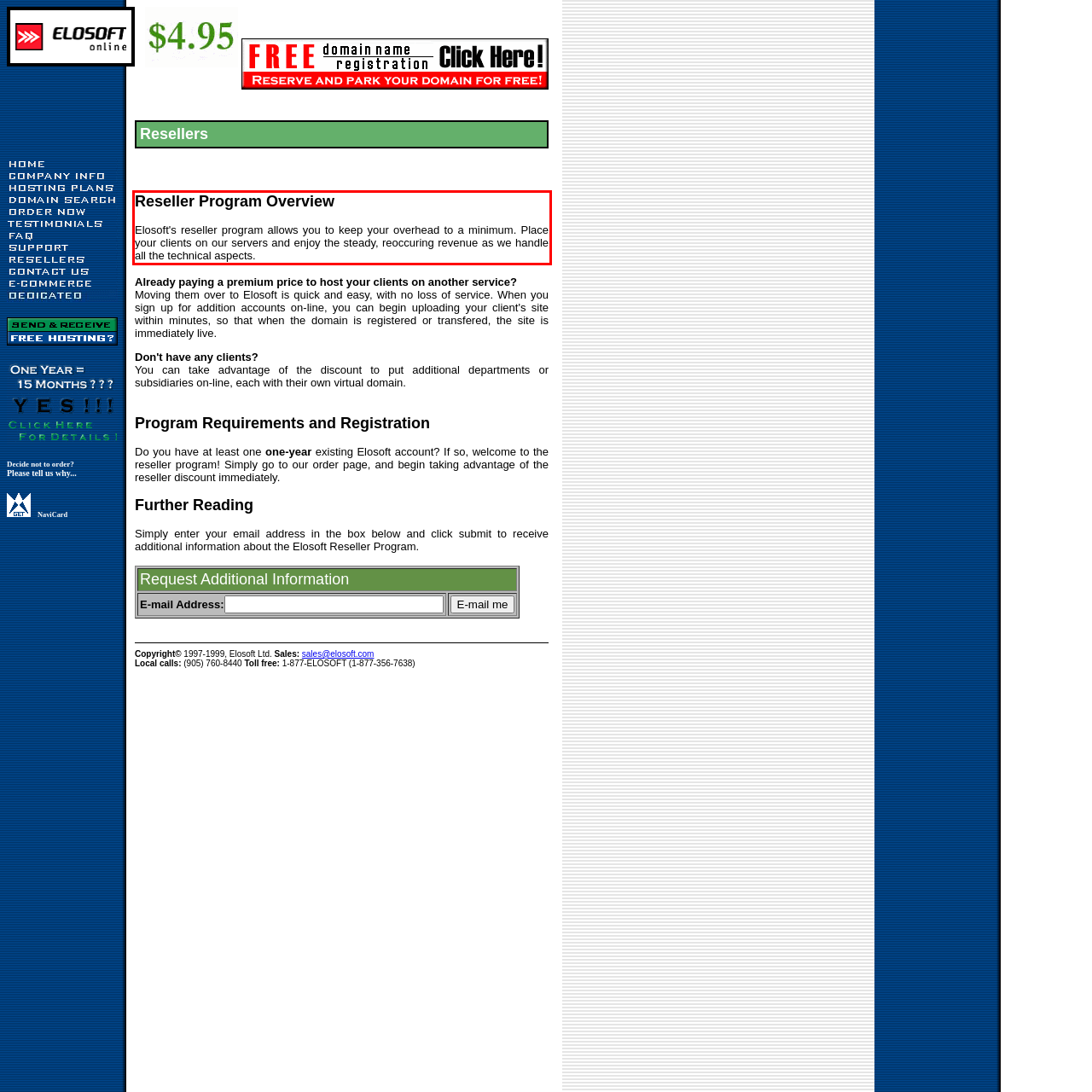Please analyze the screenshot of a webpage and extract the text content within the red bounding box using OCR.

Reseller Program Overview Elosoft's reseller program allows you to keep your overhead to a minimum. Place your clients on our servers and enjoy the steady, reoccuring revenue as we handle all the technical aspects.